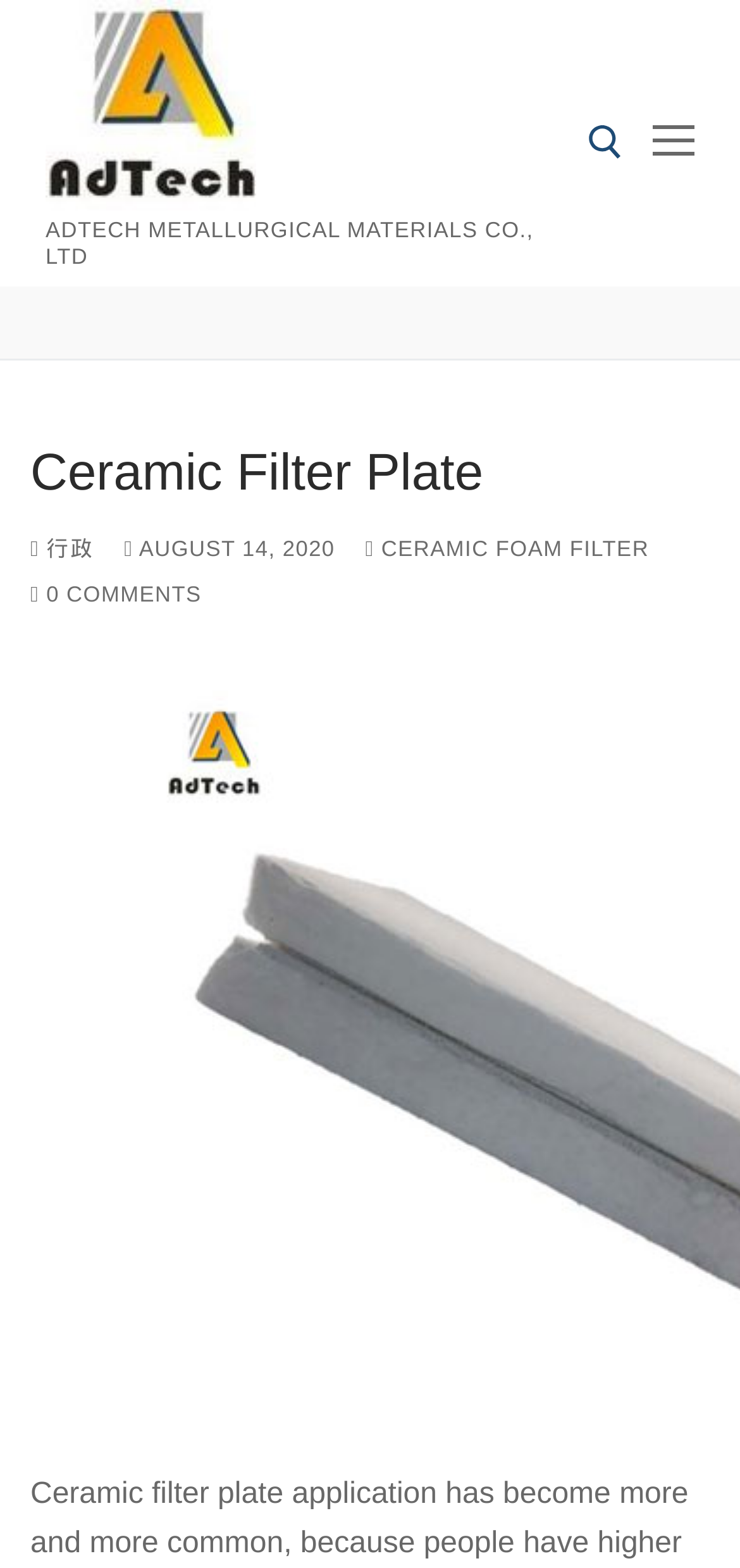Use a single word or phrase to answer the question: 
What is the category of the ceramic filter plate?

Foundry